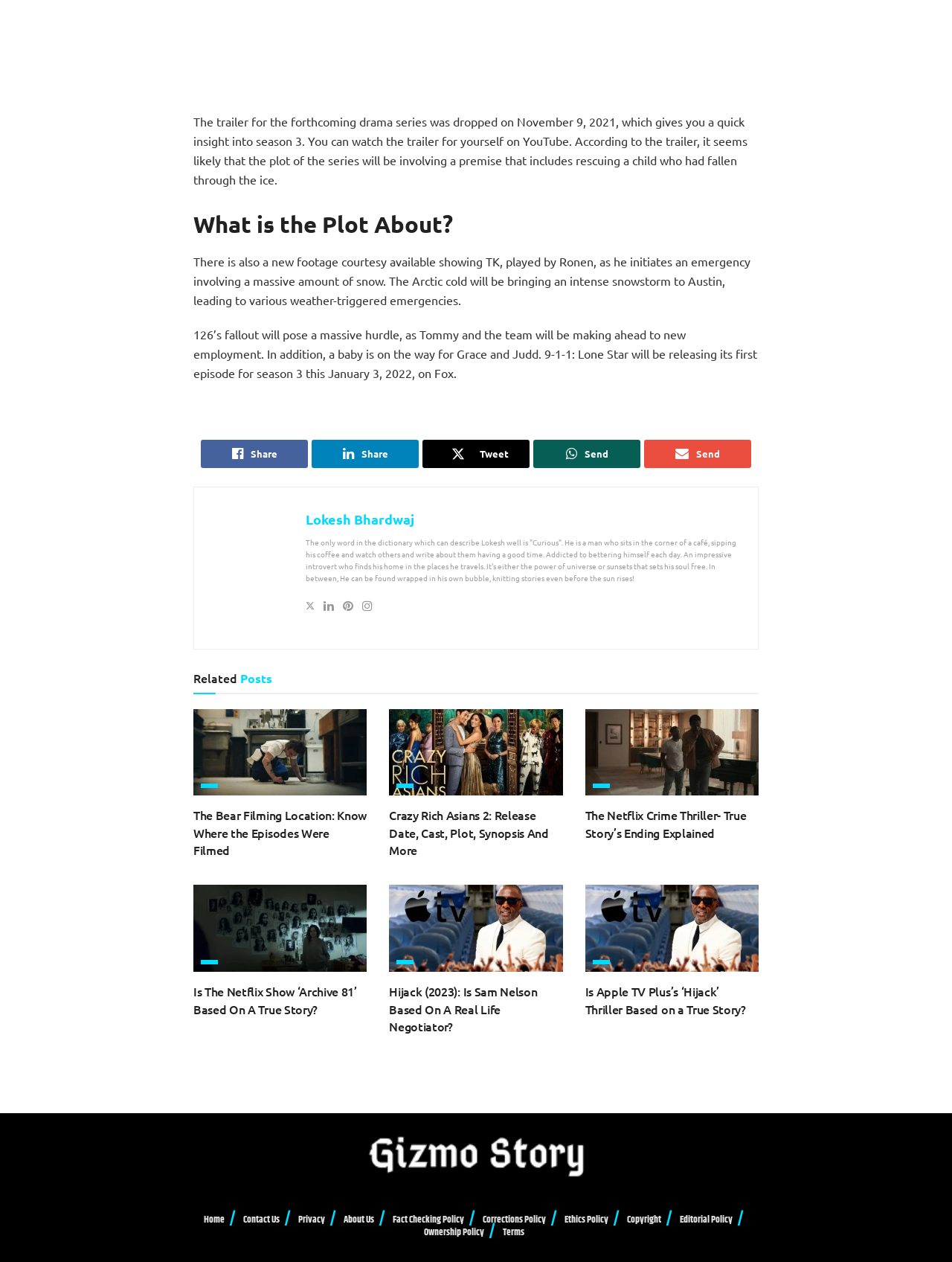How many related posts are there on the webpage?
Using the screenshot, give a one-word or short phrase answer.

4